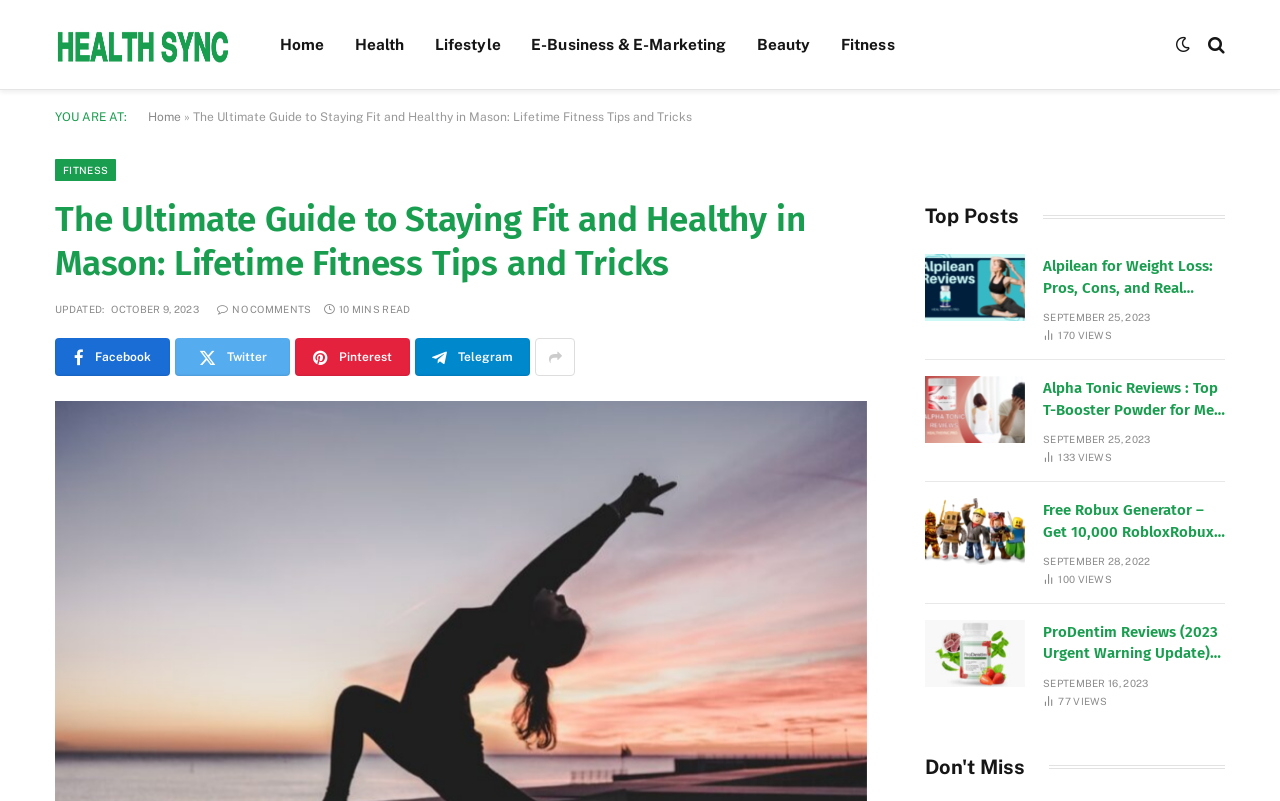Identify the bounding box coordinates of the area that should be clicked in order to complete the given instruction: "View the 'Funded projects and Impact' page". The bounding box coordinates should be four float numbers between 0 and 1, i.e., [left, top, right, bottom].

None